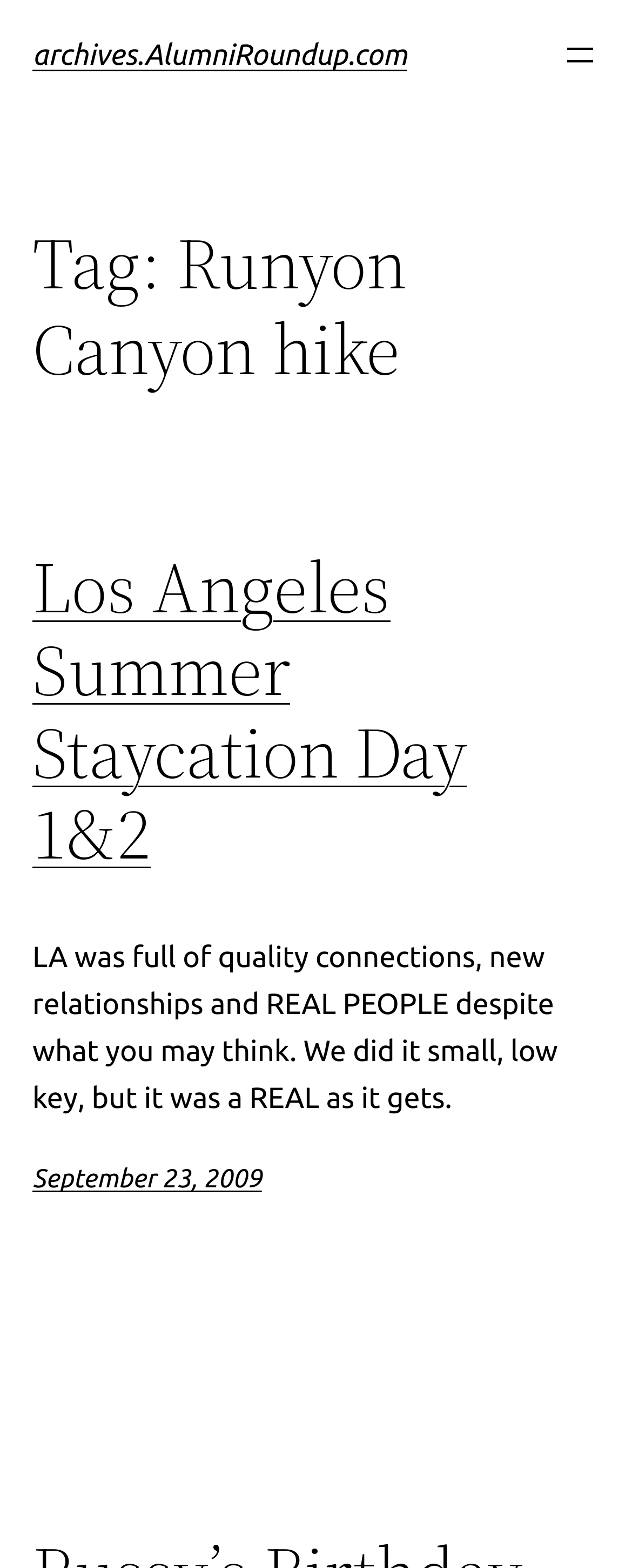Give an in-depth explanation of the webpage layout and content.

The webpage is about the archives of Runyon Canyon hike on AlumniRoundup.com. At the top left, there is a heading displaying the website's name, "archives.AlumniRoundup.com", which is also a clickable link. To the top right, there is a button labeled "Open menu" that has a popup menu.

Below the website's name, there is a heading that reads "Tag: Runyon Canyon hike". Underneath this heading, there is another heading titled "Los Angeles Summer Staycation Day 1&2", which is also a clickable link. 

Following the link, there is a paragraph of text that summarizes the content, stating that the event in LA had quality connections, new relationships, and real people, despite what one may think. The event was small and low-key but real. 

To the right of the paragraph, there is a timestamp indicating the date "September 23, 2009".